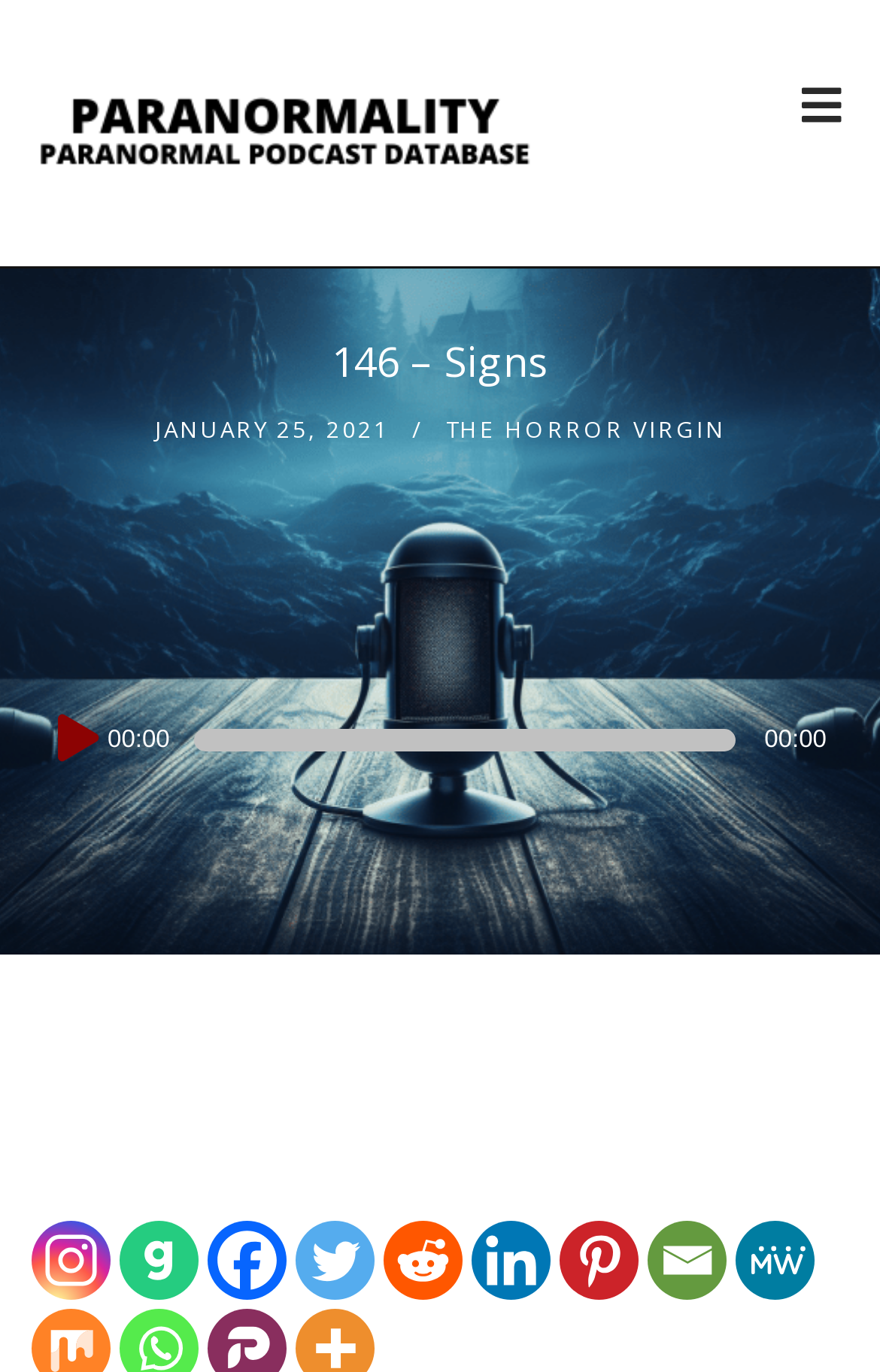Could you highlight the region that needs to be clicked to execute the instruction: "Click on the link to THE HORROR VIRGIN"?

[0.506, 0.3, 0.824, 0.323]